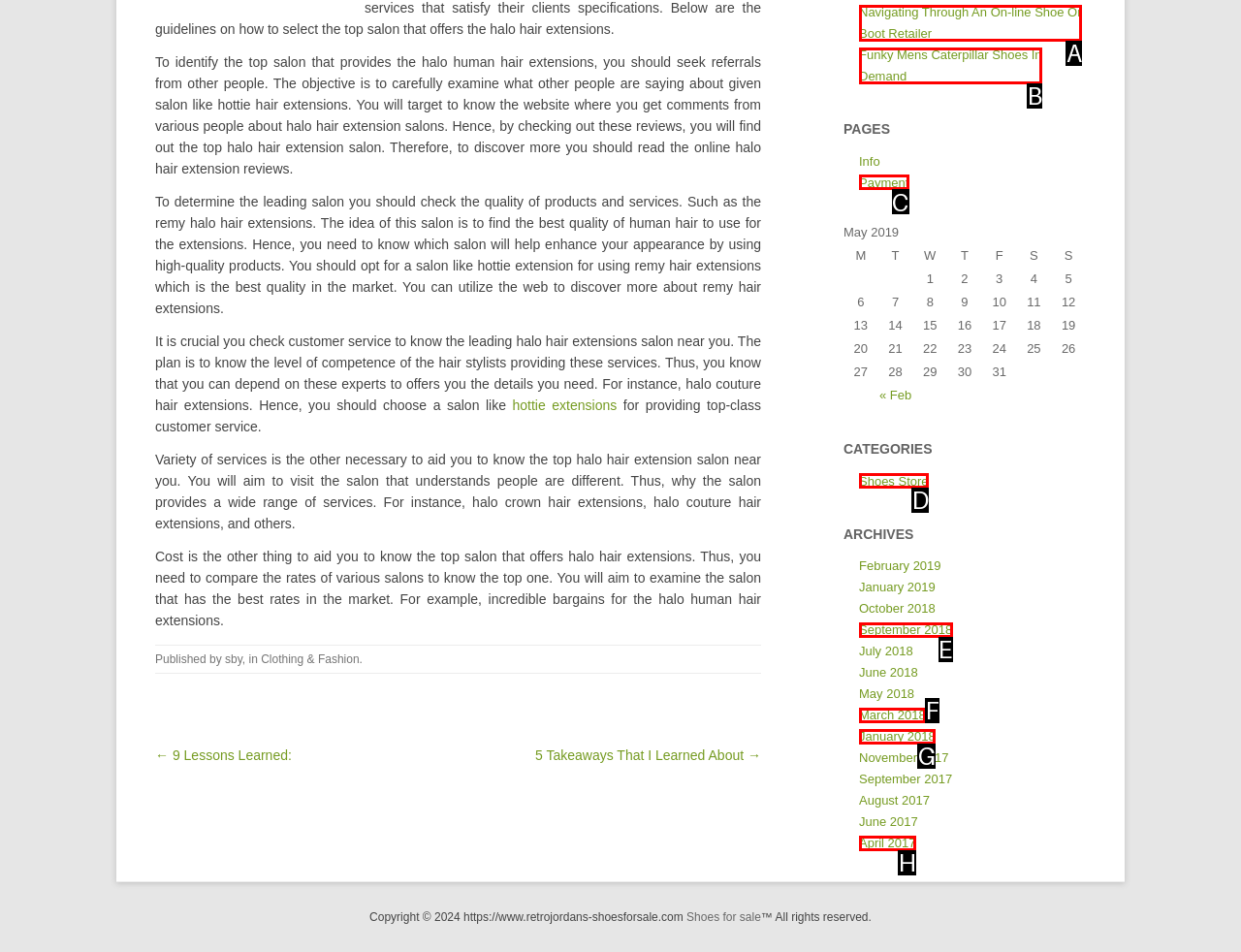Which HTML element matches the description: September 2018?
Reply with the letter of the correct choice.

E